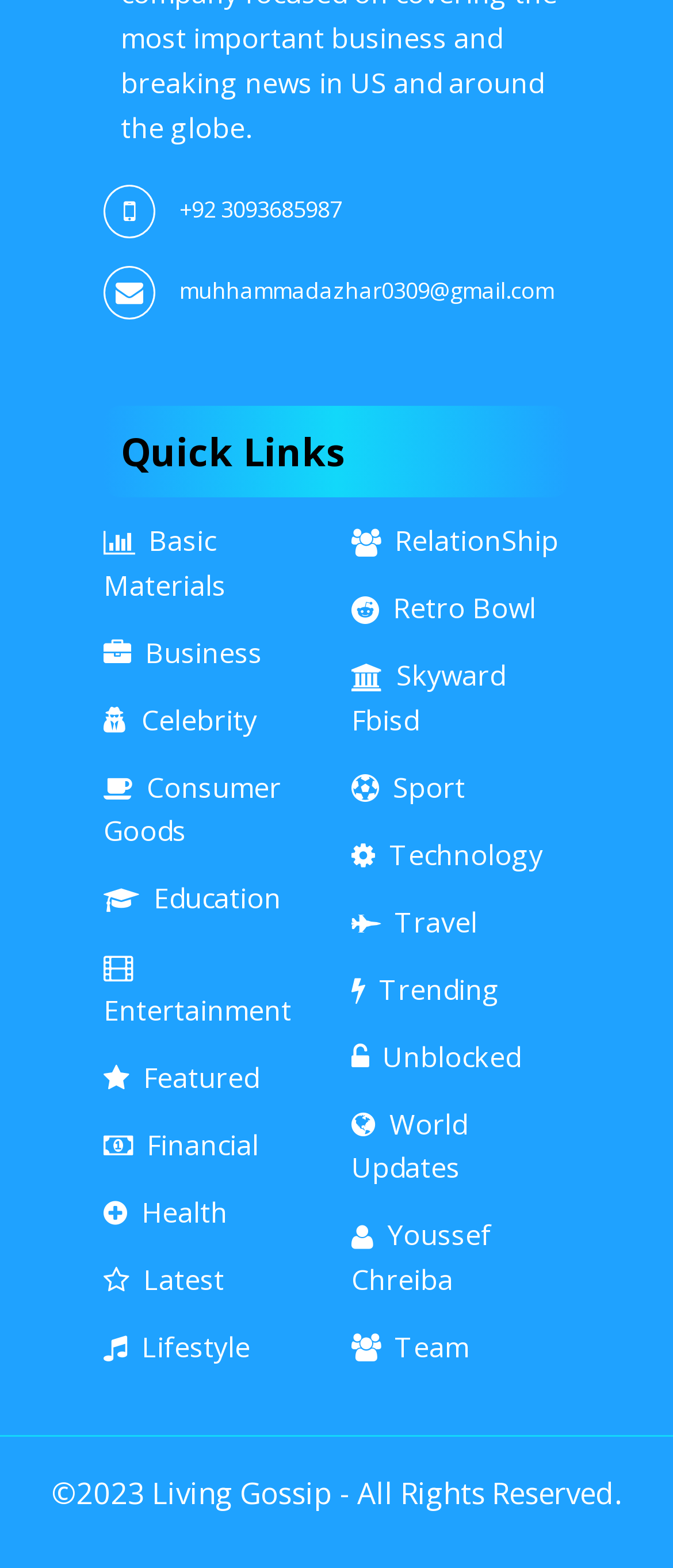Highlight the bounding box coordinates of the element that should be clicked to carry out the following instruction: "Check the Trending section". The coordinates must be given as four float numbers ranging from 0 to 1, i.e., [left, top, right, bottom].

[0.522, 0.619, 0.742, 0.643]